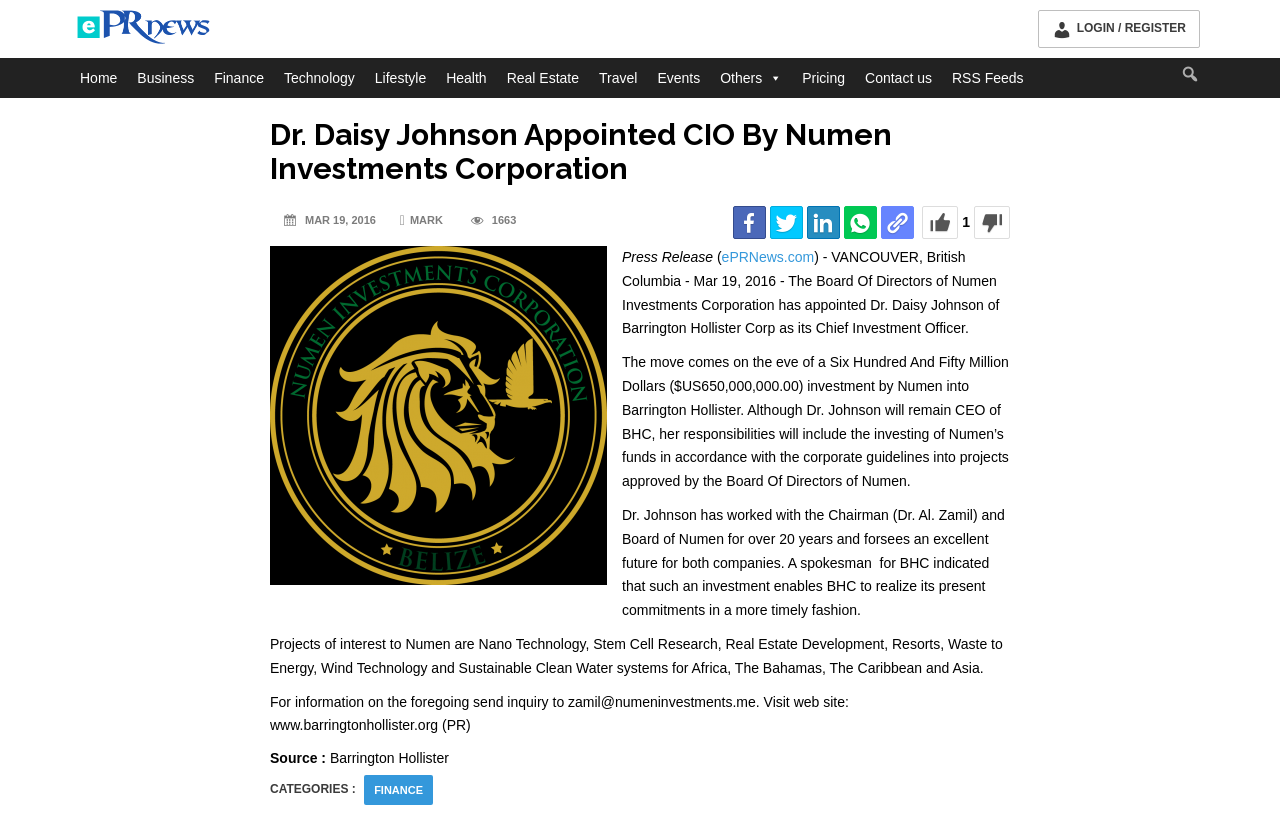What is the date of the press release?
Use the image to answer the question with a single word or phrase.

MAR 19, 2016